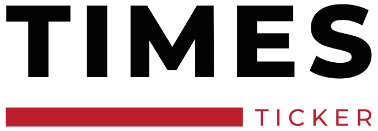Illustrate the image with a detailed and descriptive caption.

The image displays the logo for "Times Ticker," presented in a bold and modern font. The word "TIMES" is prominently displayed in uppercase letters, emphasizing its significance, while "TICKER" follows in a stylized red font, adding a dynamic contrast. This logo is likely associated with the exhibition "A. Ramachandran's Dazzling Sculpture Exhibition: A Fusion of Cultures," providing a visual anchor for the event's promotional materials. The design communicates a sense of creativity and cultural fusion, reflective of the exhibition’s theme.